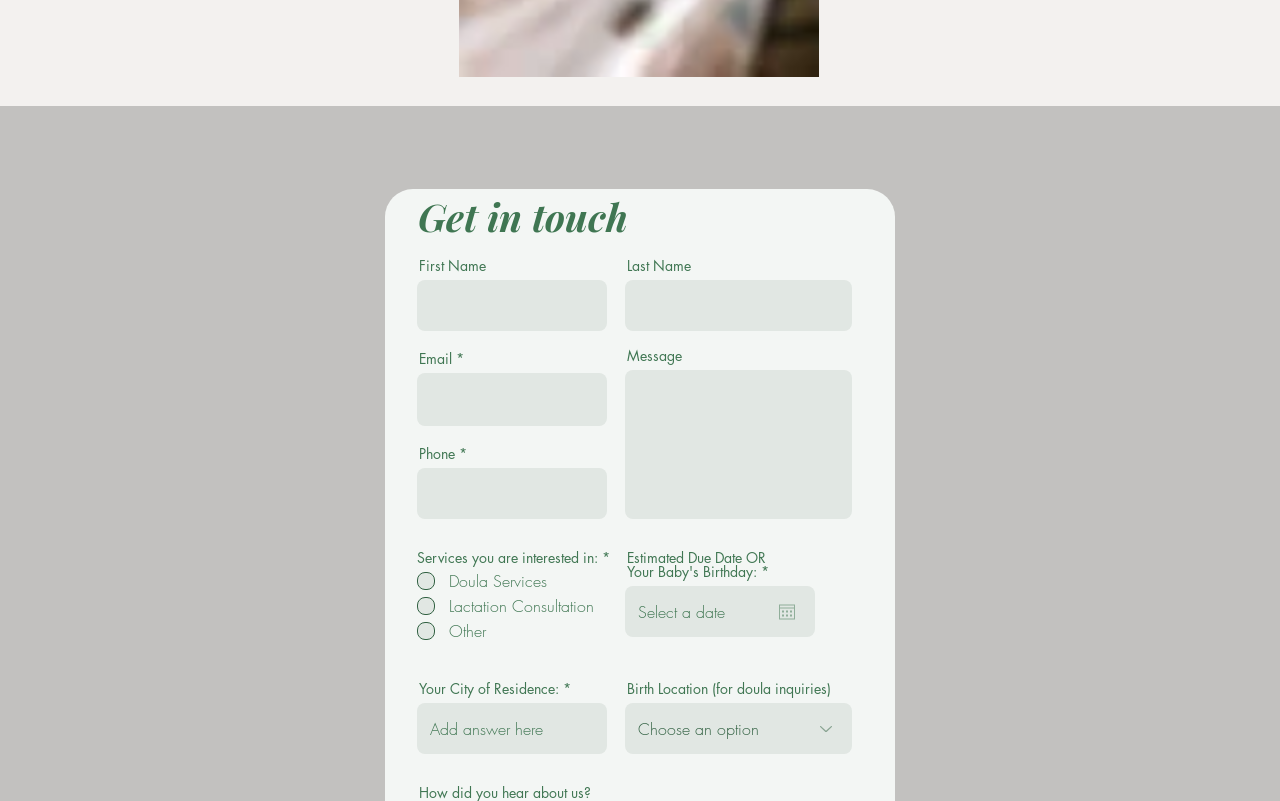Given the content of the image, can you provide a detailed answer to the question?
What is required to submit the form?

Based on the required fields marked with an asterisk, it appears that users must provide their email, phone number, and select at least one service they are interested in to submit the form.